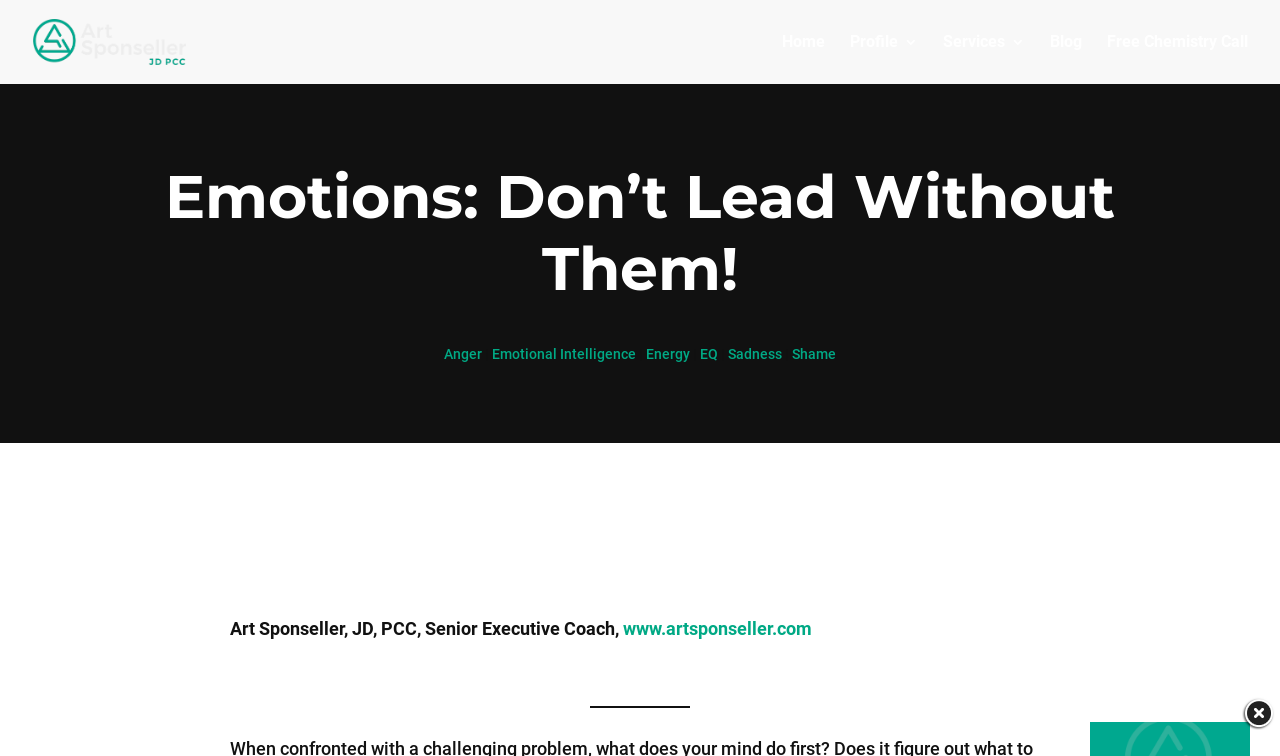What is the website of Art Sponseller?
Please respond to the question with as much detail as possible.

I found the link 'www.artsponseller.com' on the webpage, which is the website of Art Sponseller.